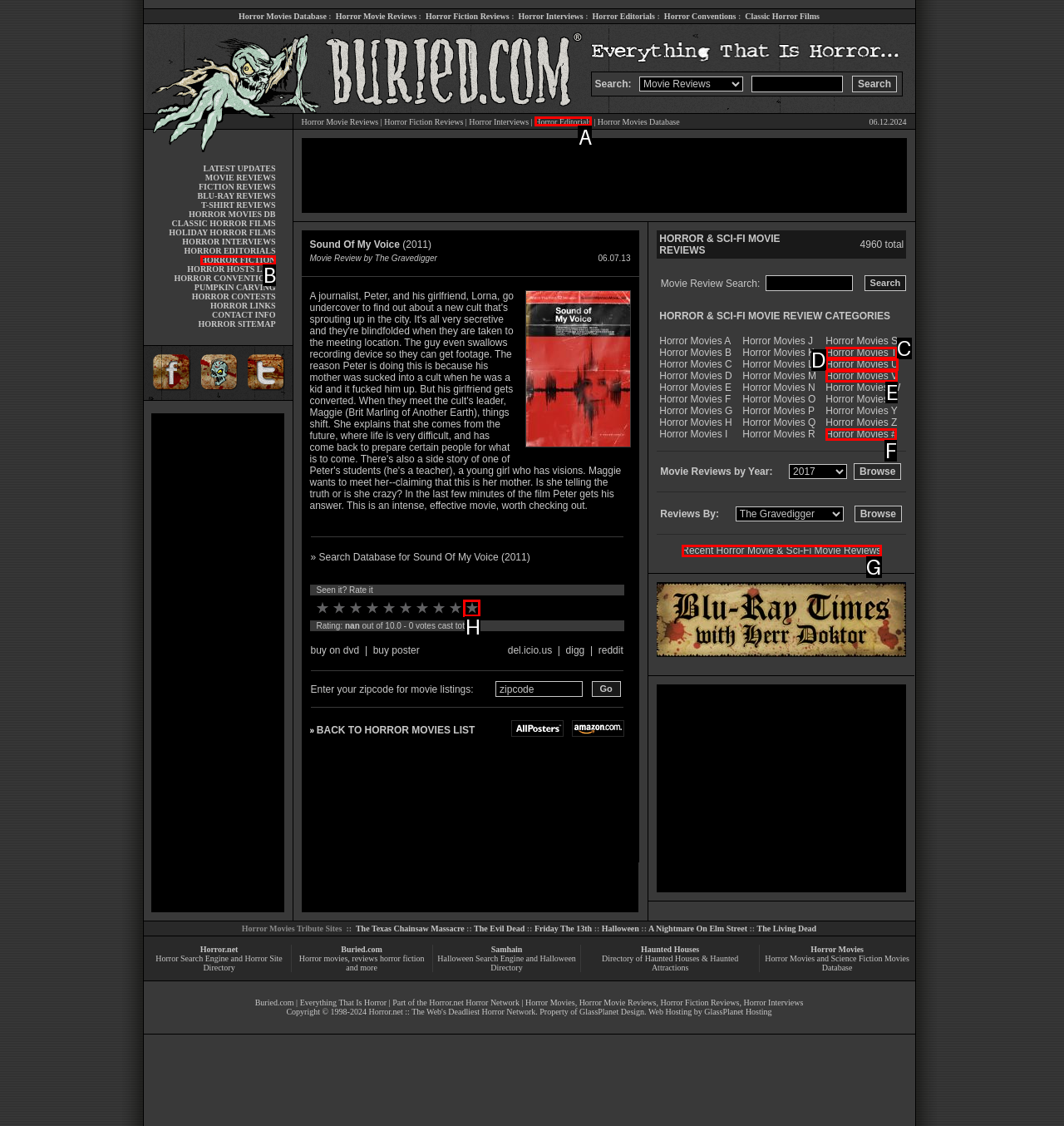Based on the task: View Horror Editorials, which UI element should be clicked? Answer with the letter that corresponds to the correct option from the choices given.

A